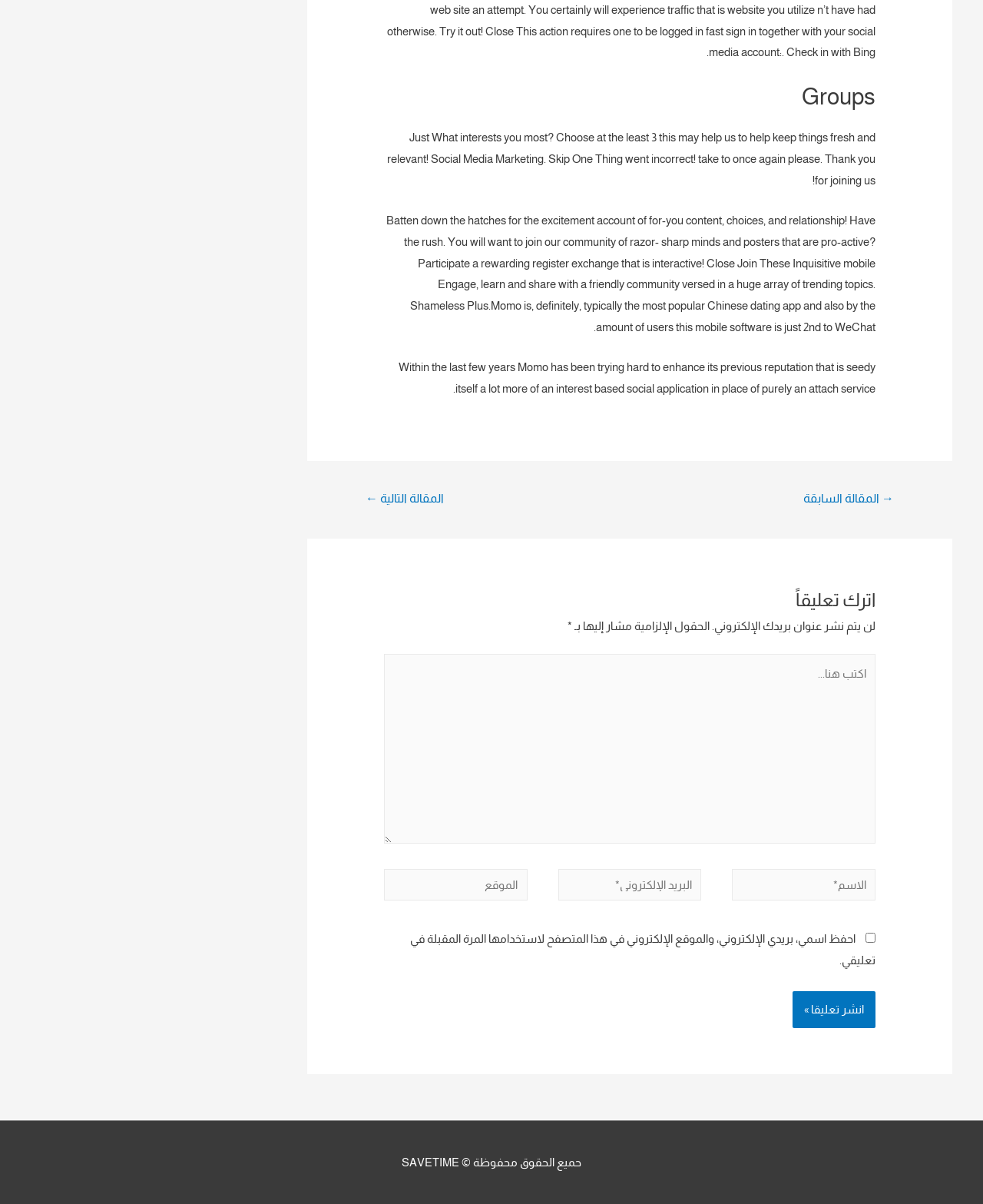What is the purpose of this community?
Refer to the screenshot and answer in one word or phrase.

Interactive register exchange